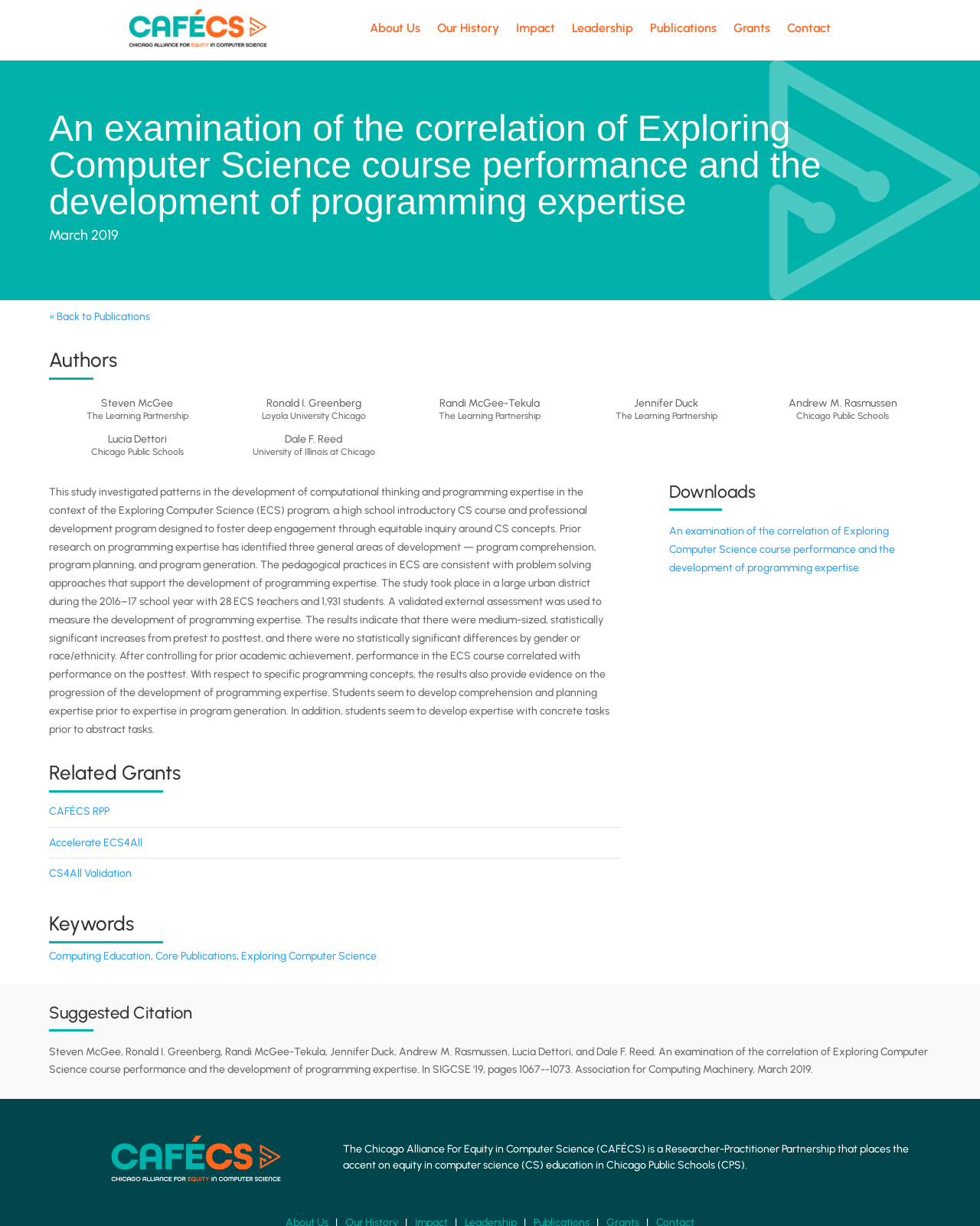Using the element description provided, determine the bounding box coordinates in the format (top-left x, top-left y, bottom-right x, bottom-right y). Ensure that all values are floating point numbers between 0 and 1. Element description: Exploring Computer Science

[0.246, 0.774, 0.384, 0.785]